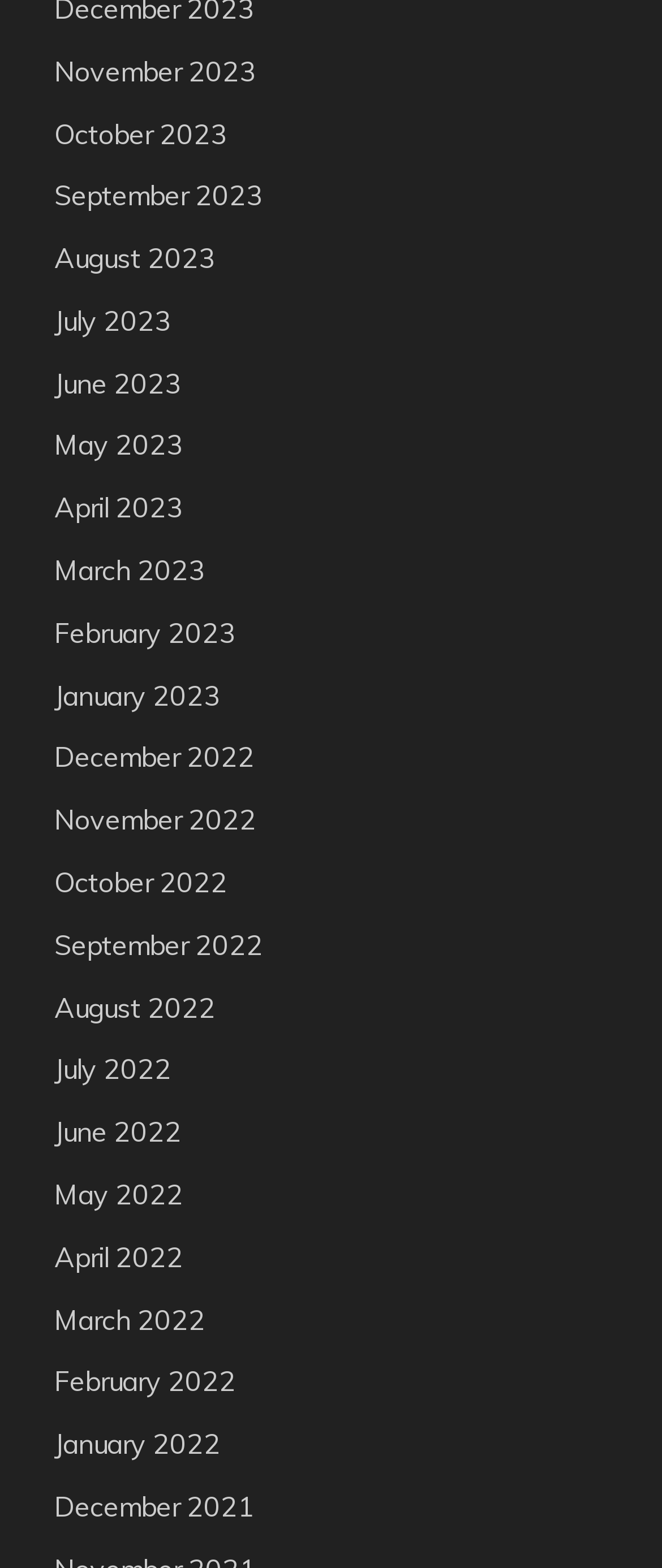Please locate the bounding box coordinates of the element that needs to be clicked to achieve the following instruction: "View Company News". The coordinates should be four float numbers between 0 and 1, i.e., [left, top, right, bottom].

None